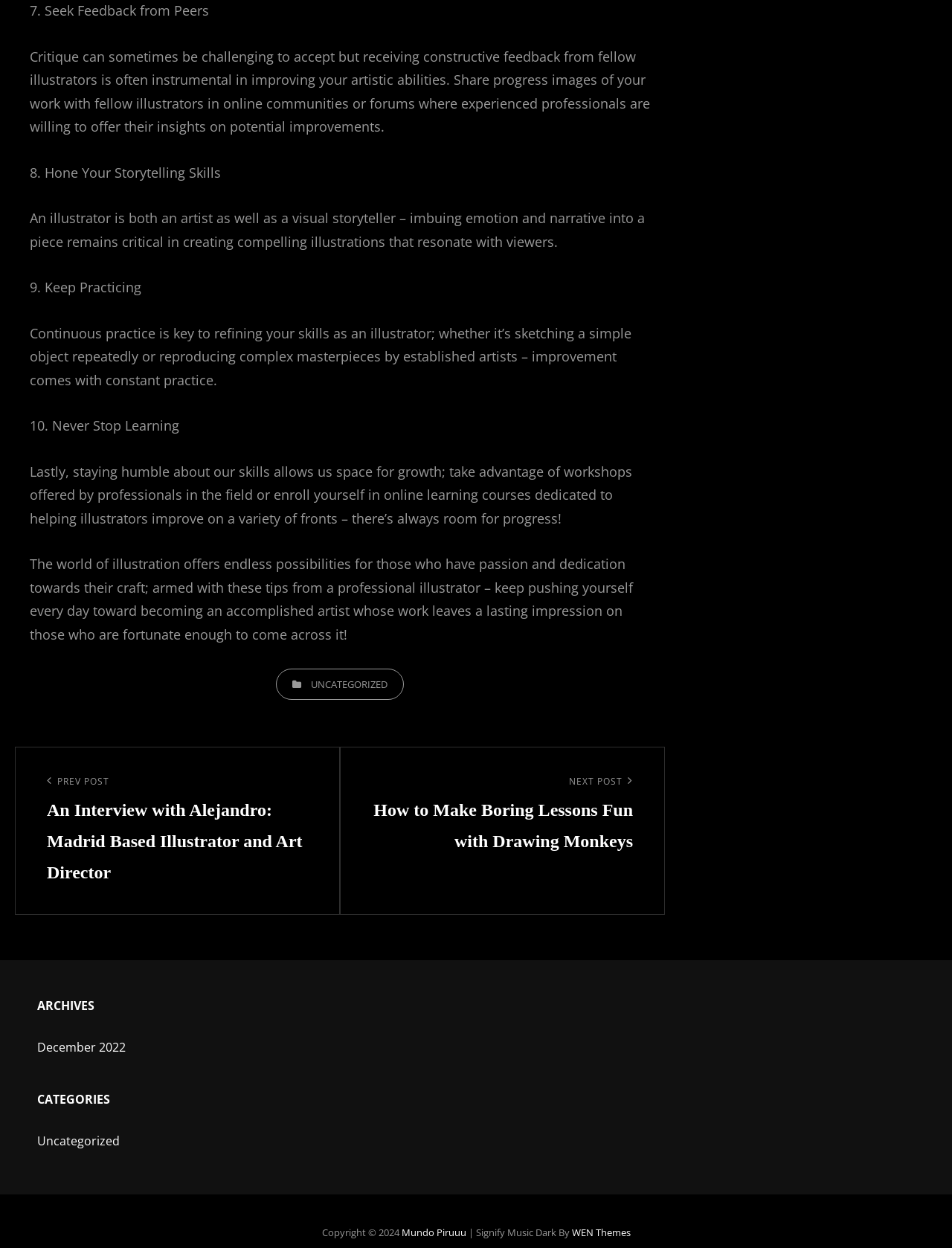Please specify the bounding box coordinates in the format (top-left x, top-left y, bottom-right x, bottom-right y), with all values as floating point numbers between 0 and 1. Identify the bounding box of the UI element described by: WEN Themes

[0.6, 0.982, 0.662, 0.993]